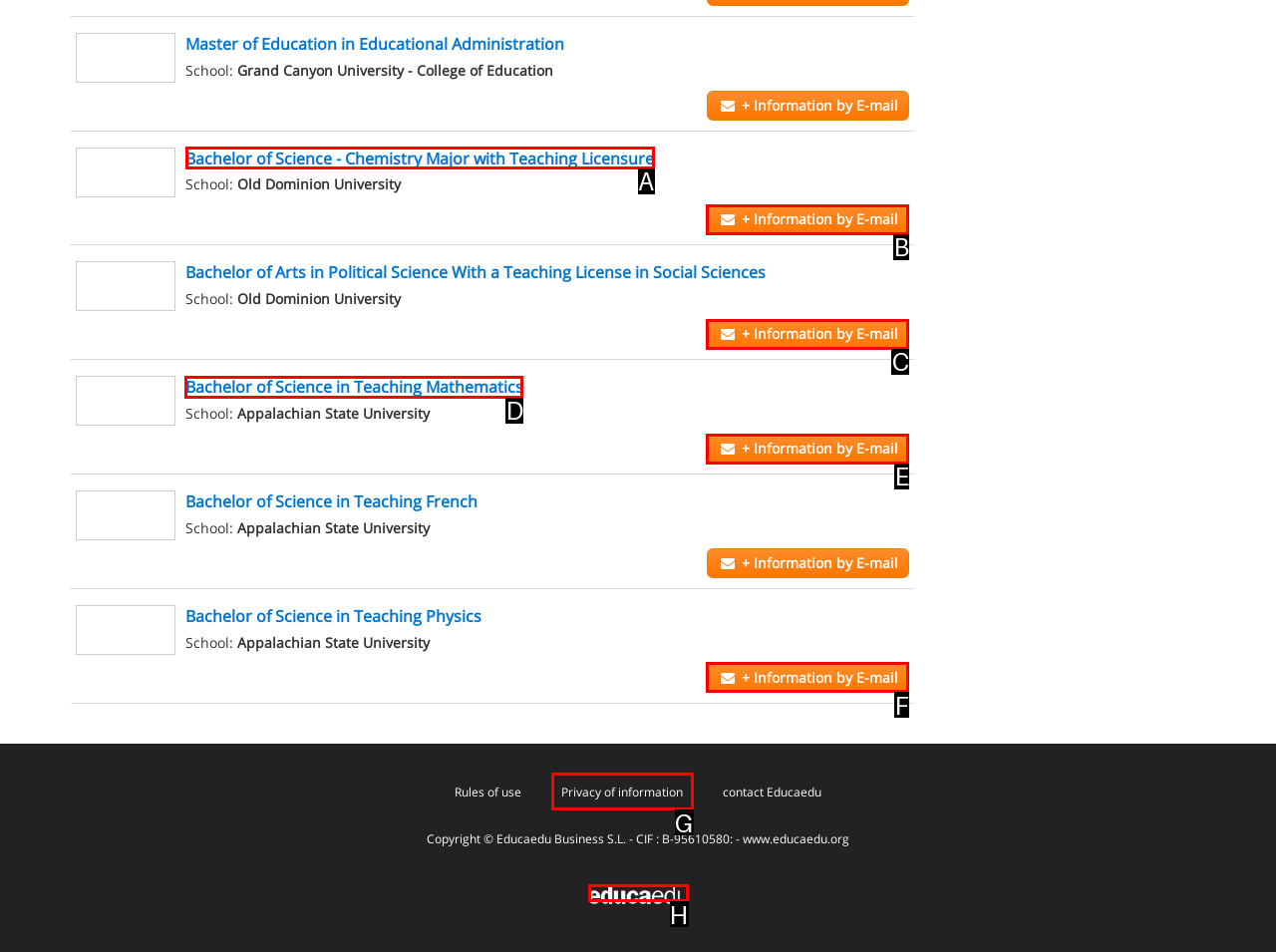From the available options, which lettered element should I click to complete this task: Click on the 'CONTACT' link?

None